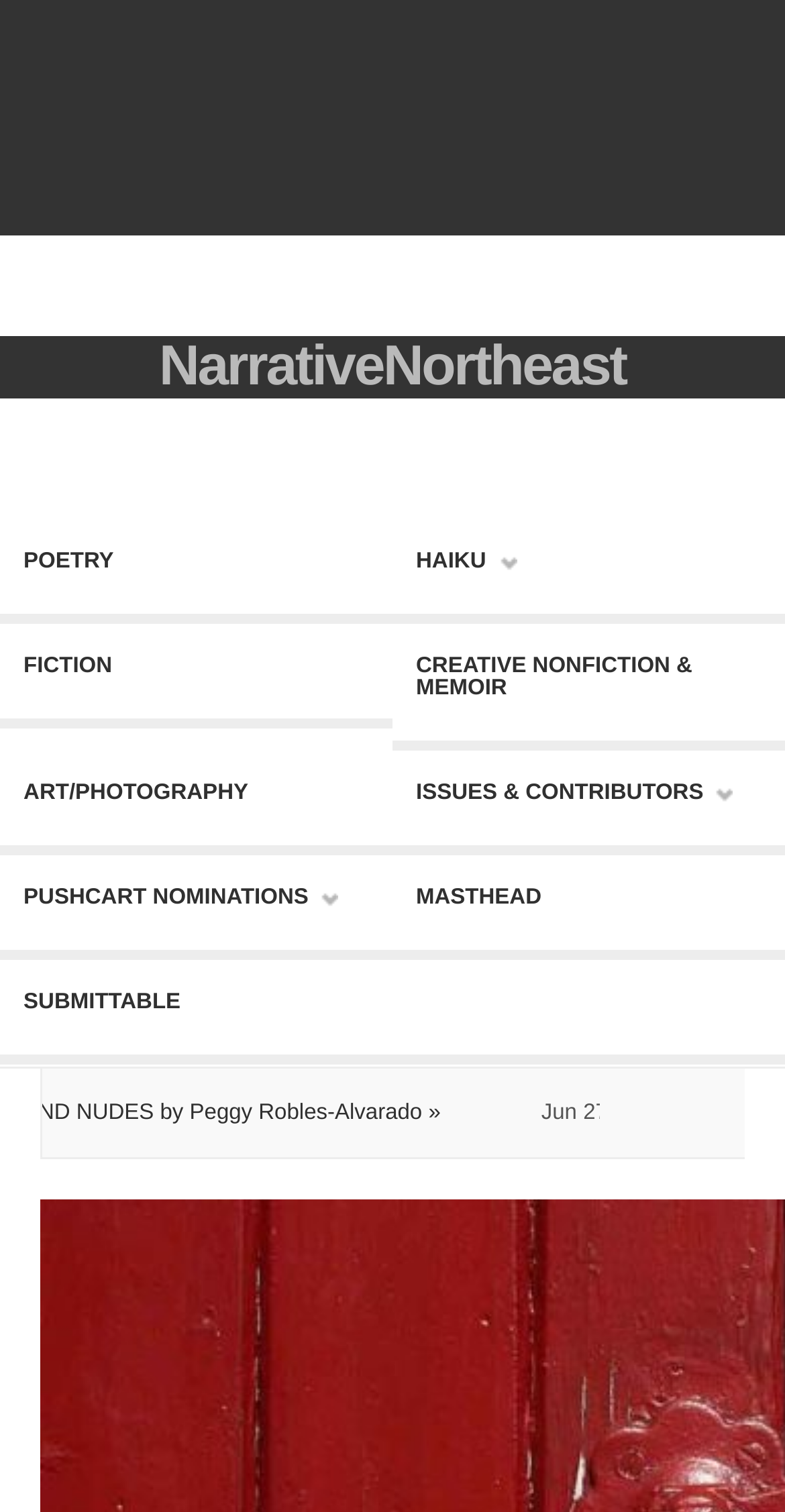Could you indicate the bounding box coordinates of the region to click in order to complete this instruction: "check January 2021".

None